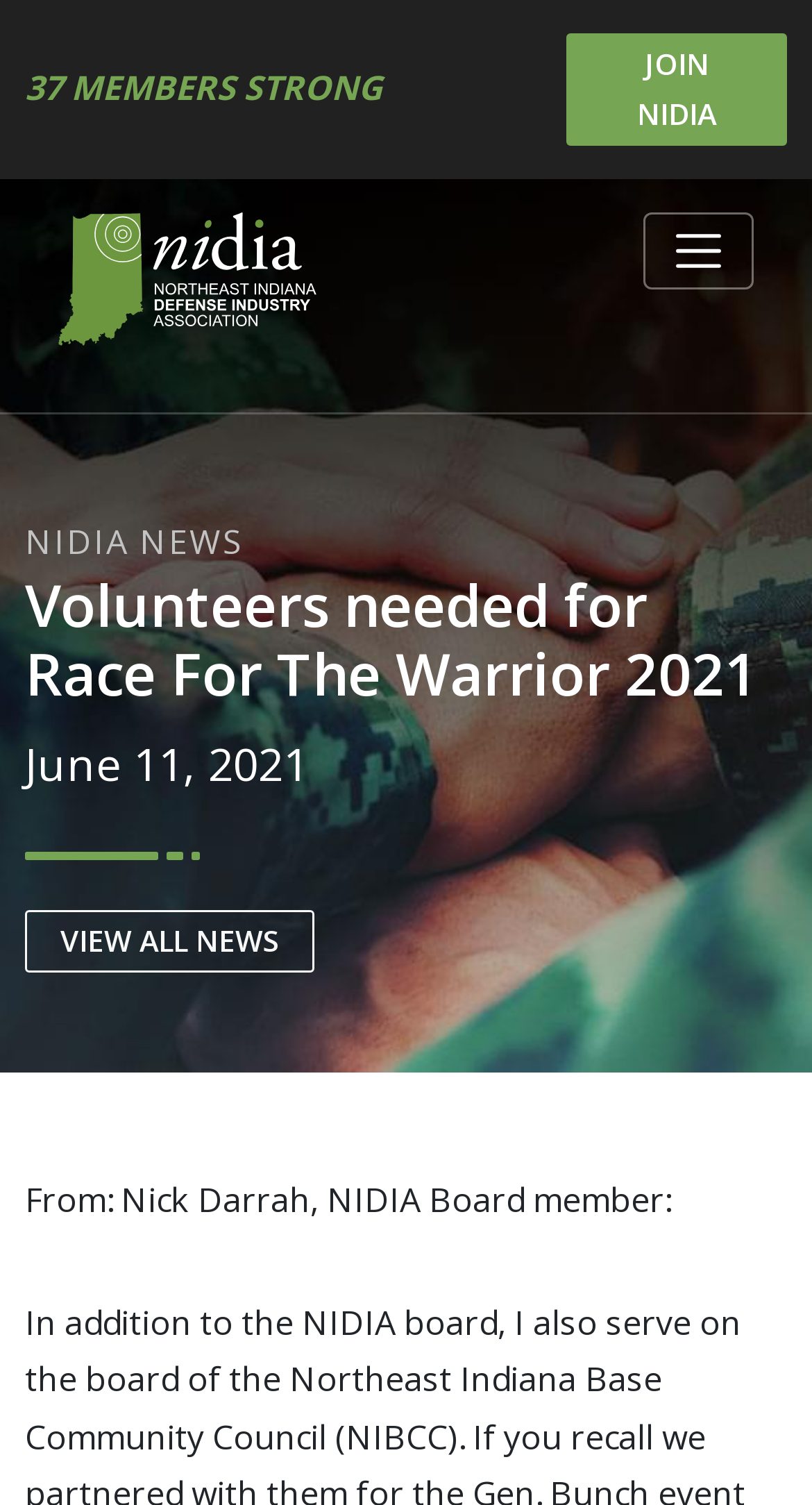Please determine and provide the text content of the webpage's heading.

Volunteers needed for Race For The Warrior 2021